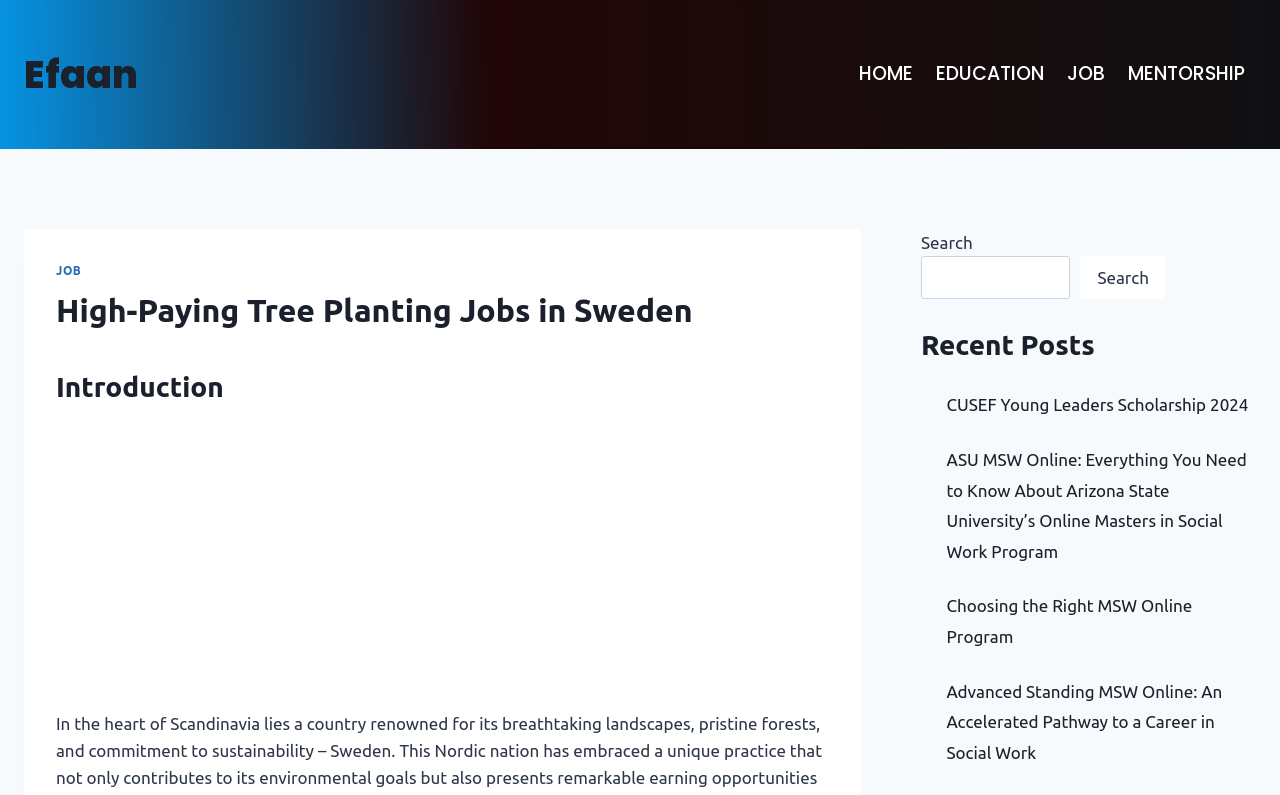Find the main header of the webpage and produce its text content.

High-Paying Tree Planting Jobs in Sweden